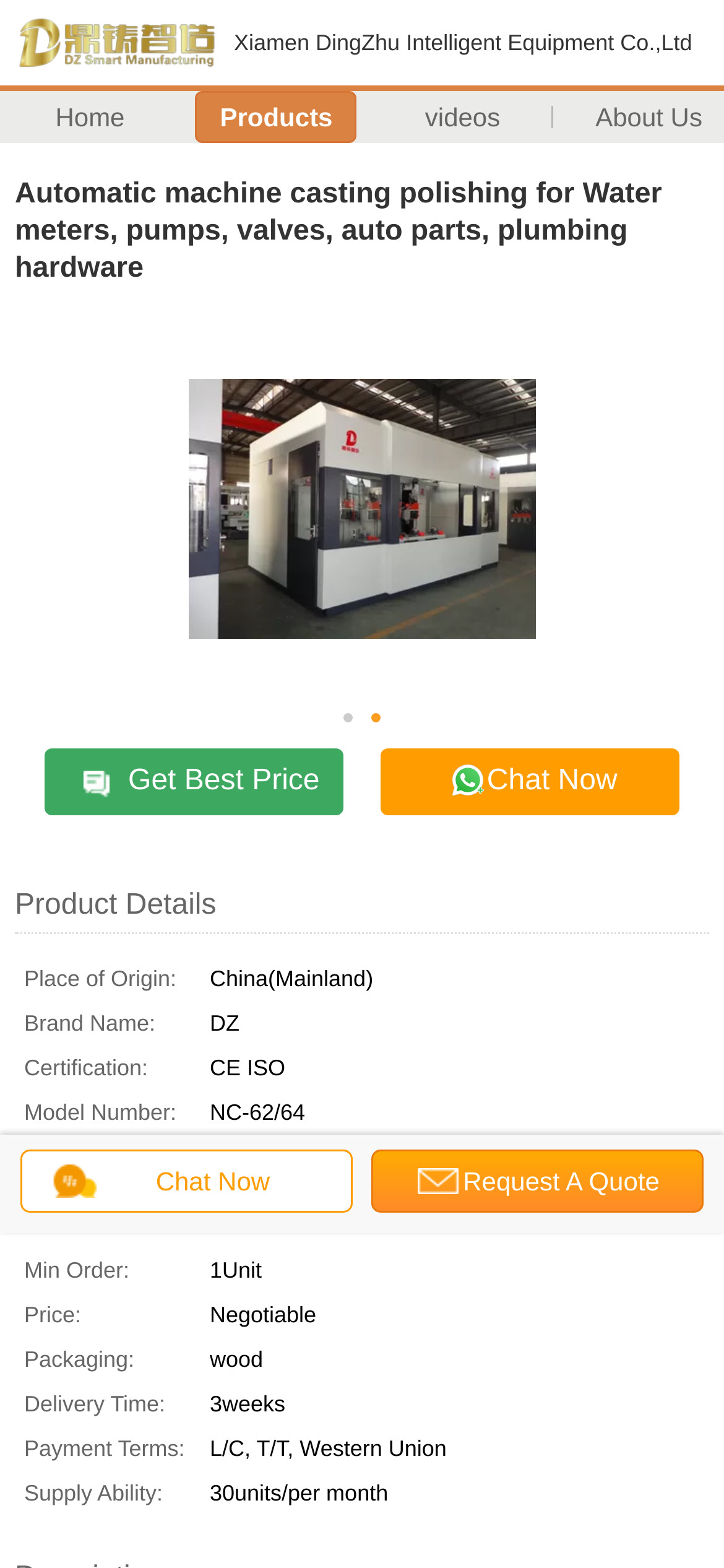What is the minimum order quantity?
Observe the image and answer the question with a one-word or short phrase response.

1Unit